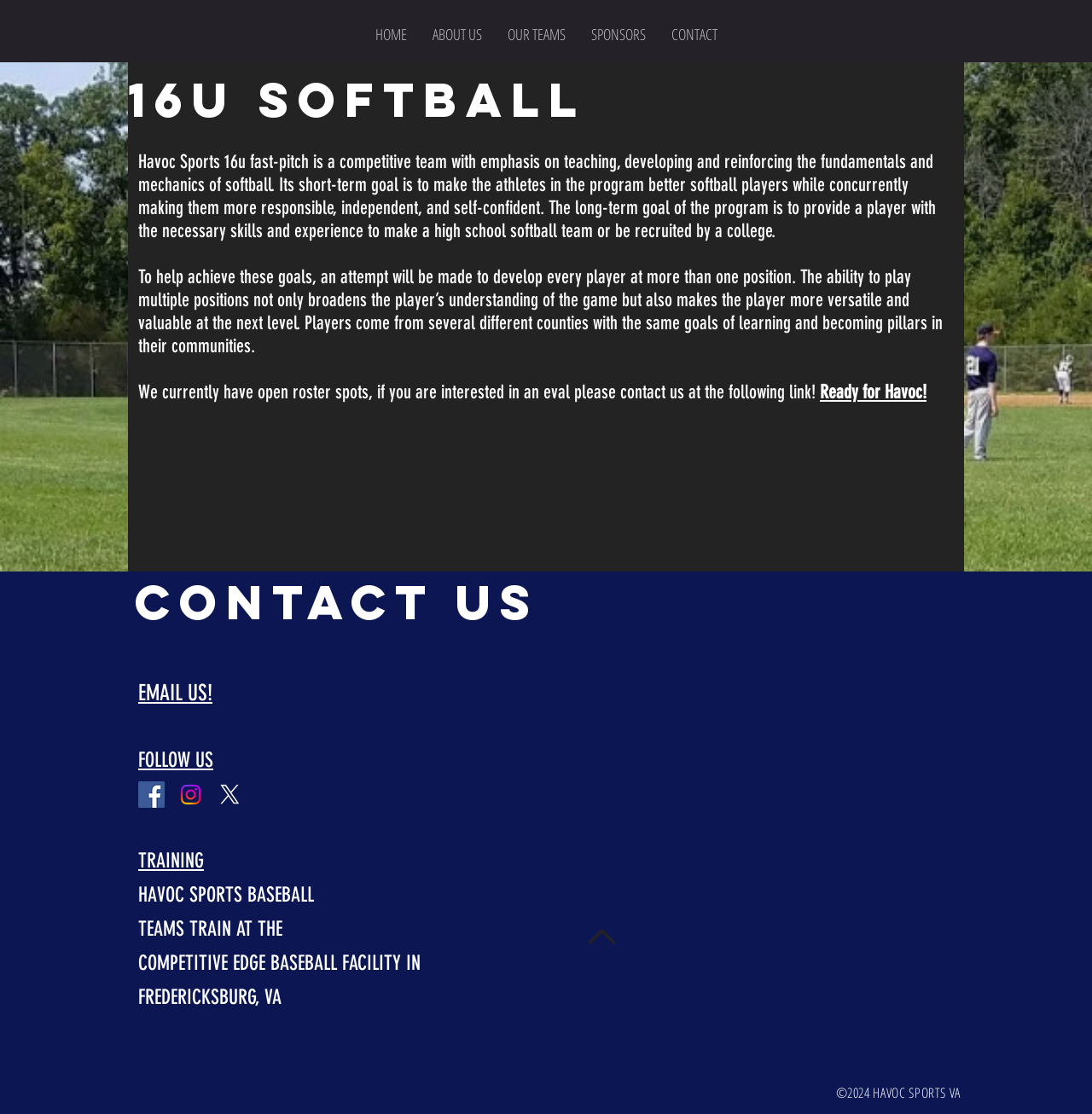Please locate the bounding box coordinates of the element that needs to be clicked to achieve the following instruction: "Click on the Ready for Havoc! link". The coordinates should be four float numbers between 0 and 1, i.e., [left, top, right, bottom].

[0.751, 0.342, 0.848, 0.362]